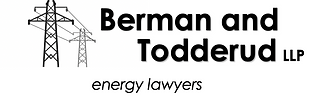Elaborate on all the key elements and details present in the image.

The image features the logo of "Berman and Todderud LLP," a law firm specializing in energy law. The design includes two stylized power line towers, emphasizing its focus on the energy sector. The firm’s name is prominently displayed in bold black letters, with "LLP" denoting its status as a Limited Liability Partnership. Beneath the firm’s name, the tagline "energy lawyers" is presented in a smaller font, clearly indicating their expertise in legal matters related to the energy industry. This visually appealing logo conveys professionalism and a commitment to the energy field.